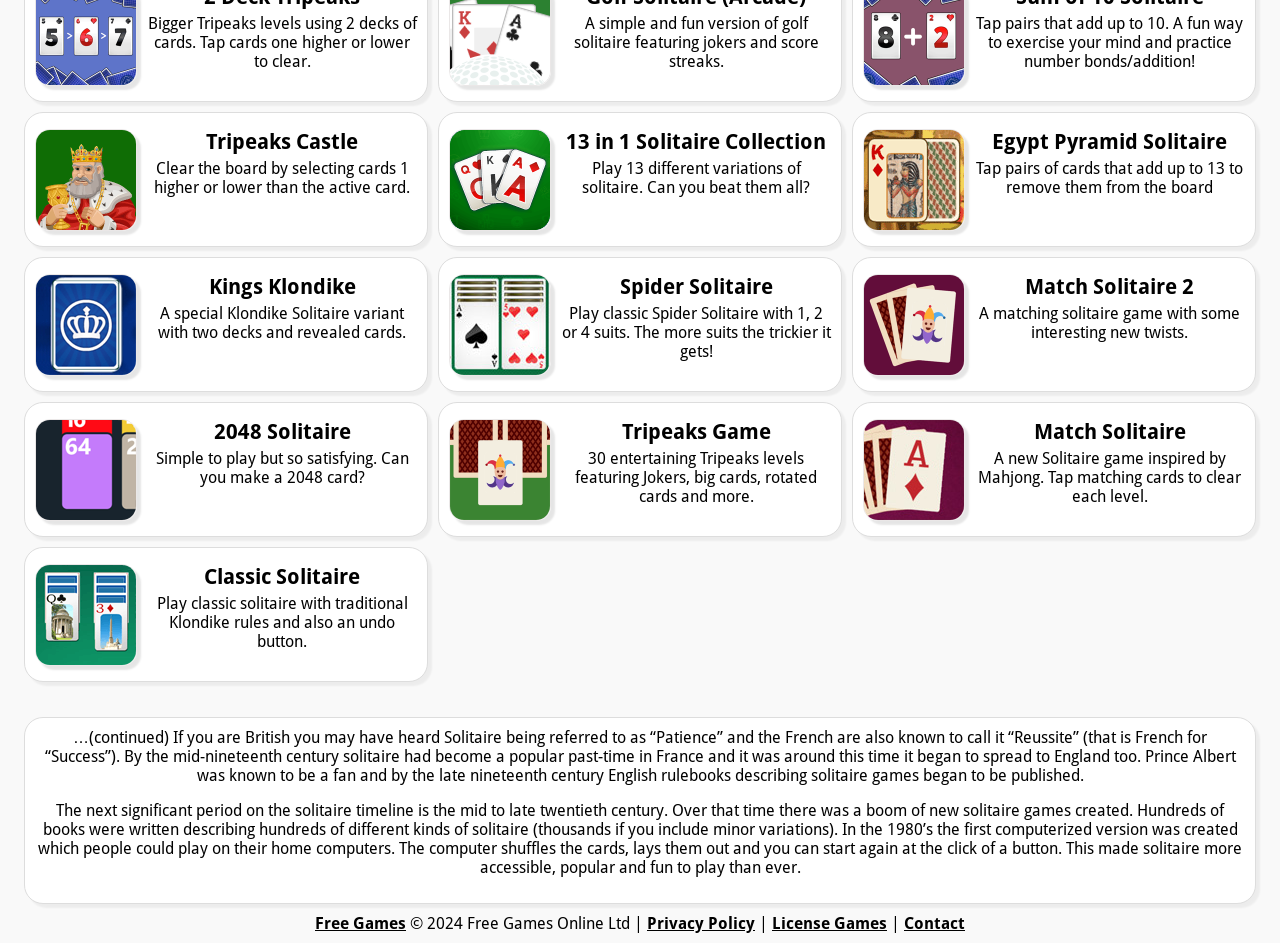Identify the bounding box for the given UI element using the description provided. Coordinates should be in the format (top-left x, top-left y, bottom-right x, bottom-right y) and must be between 0 and 1. Here is the description: Contact

[0.706, 0.969, 0.754, 0.989]